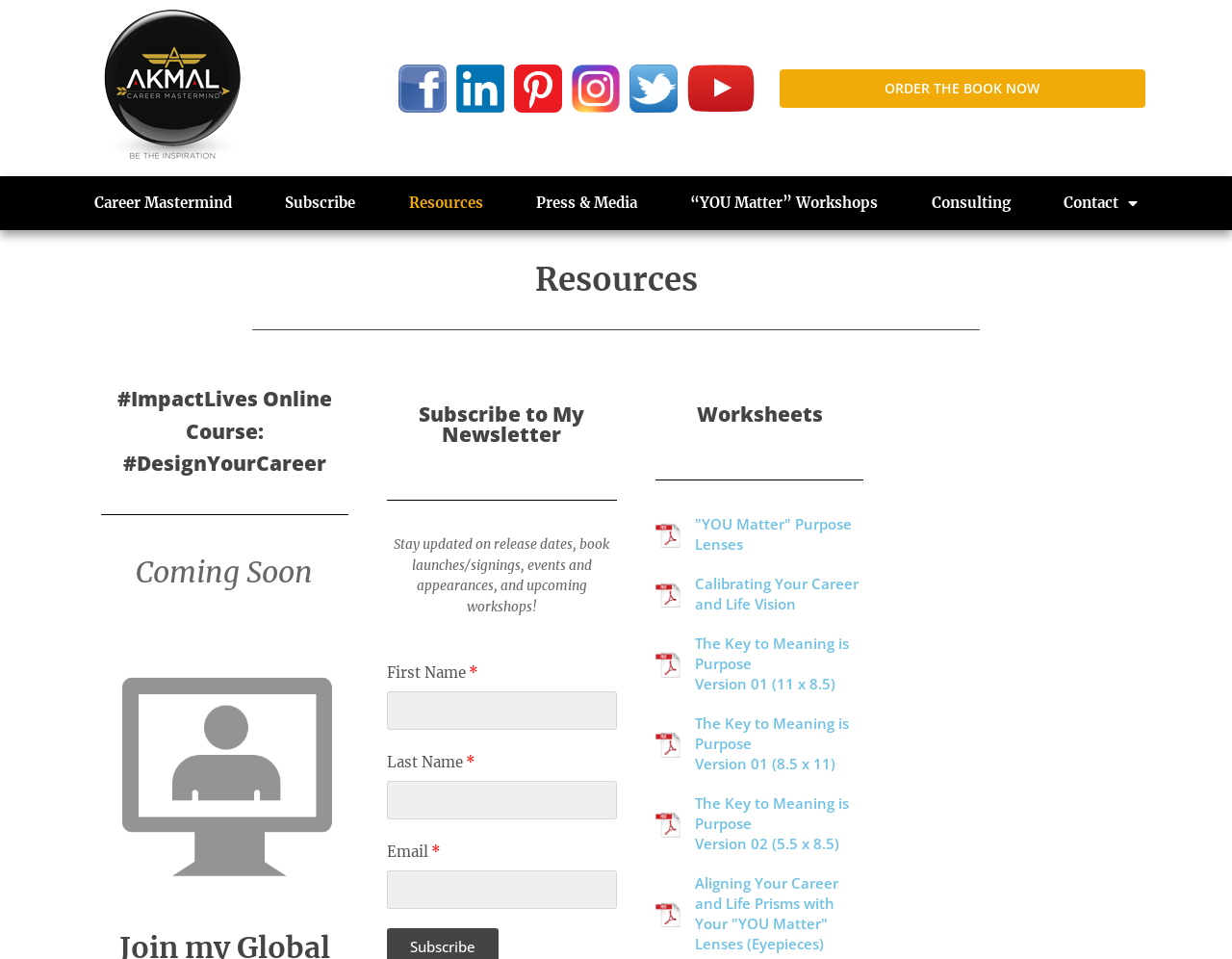Provide the bounding box coordinates, formatted as (top-left x, top-left y, bottom-right x, bottom-right y), with all values being floating point numbers between 0 and 1. Identify the bounding box of the UI element that matches the description: Career Mastermind

[0.055, 0.189, 0.21, 0.235]